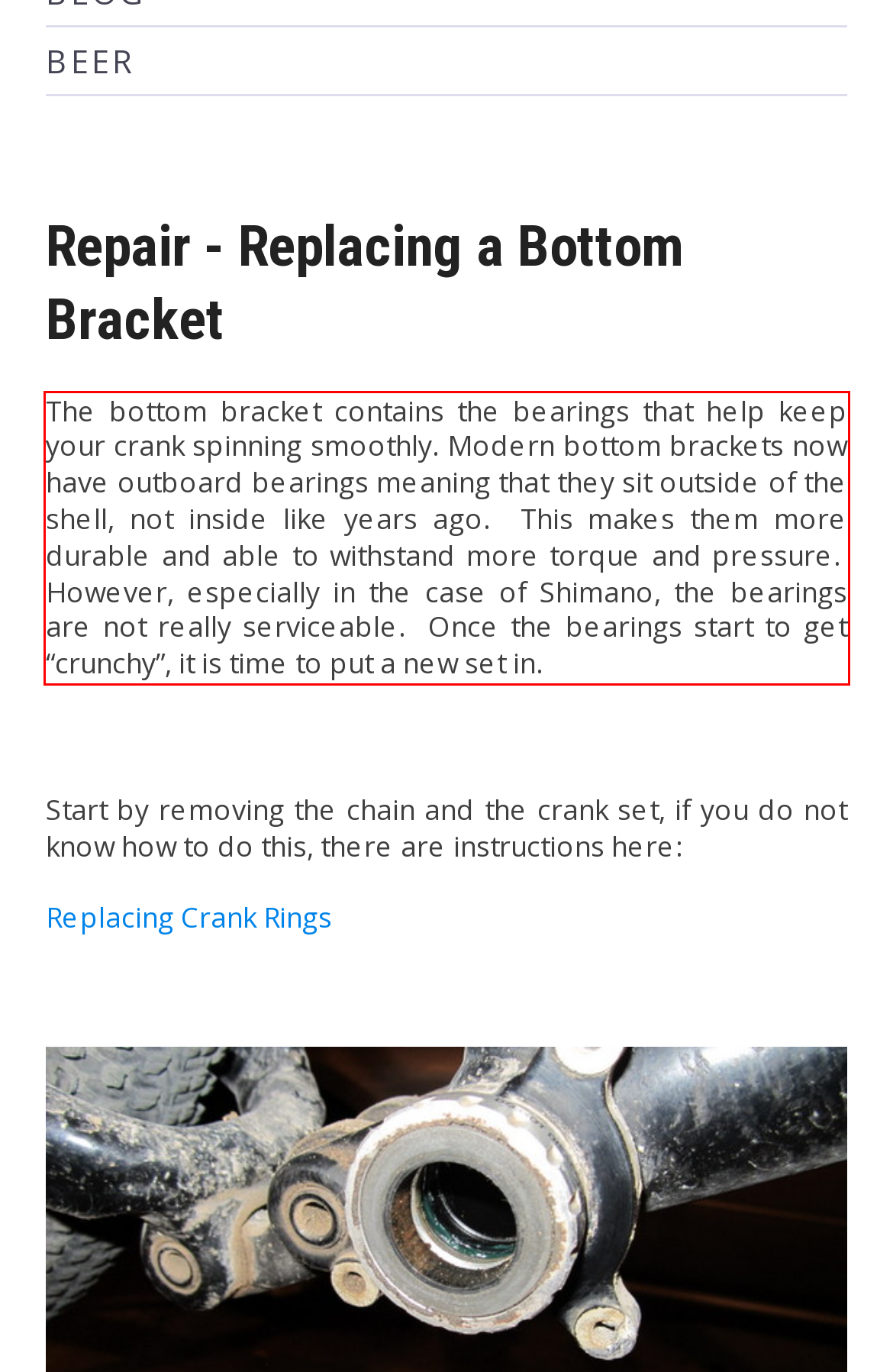Using the provided webpage screenshot, recognize the text content in the area marked by the red bounding box.

The bottom bracket contains the bearings that help keep your crank spinning smoothly. Modern bottom brackets now have outboard bearings meaning that they sit outside of the shell, not inside like years ago. This makes them more durable and able to withstand more torque and pressure. However, especially in the case of Shimano, the bearings are not really serviceable. Once the bearings start to get “crunchy”, it is time to put a new set in.